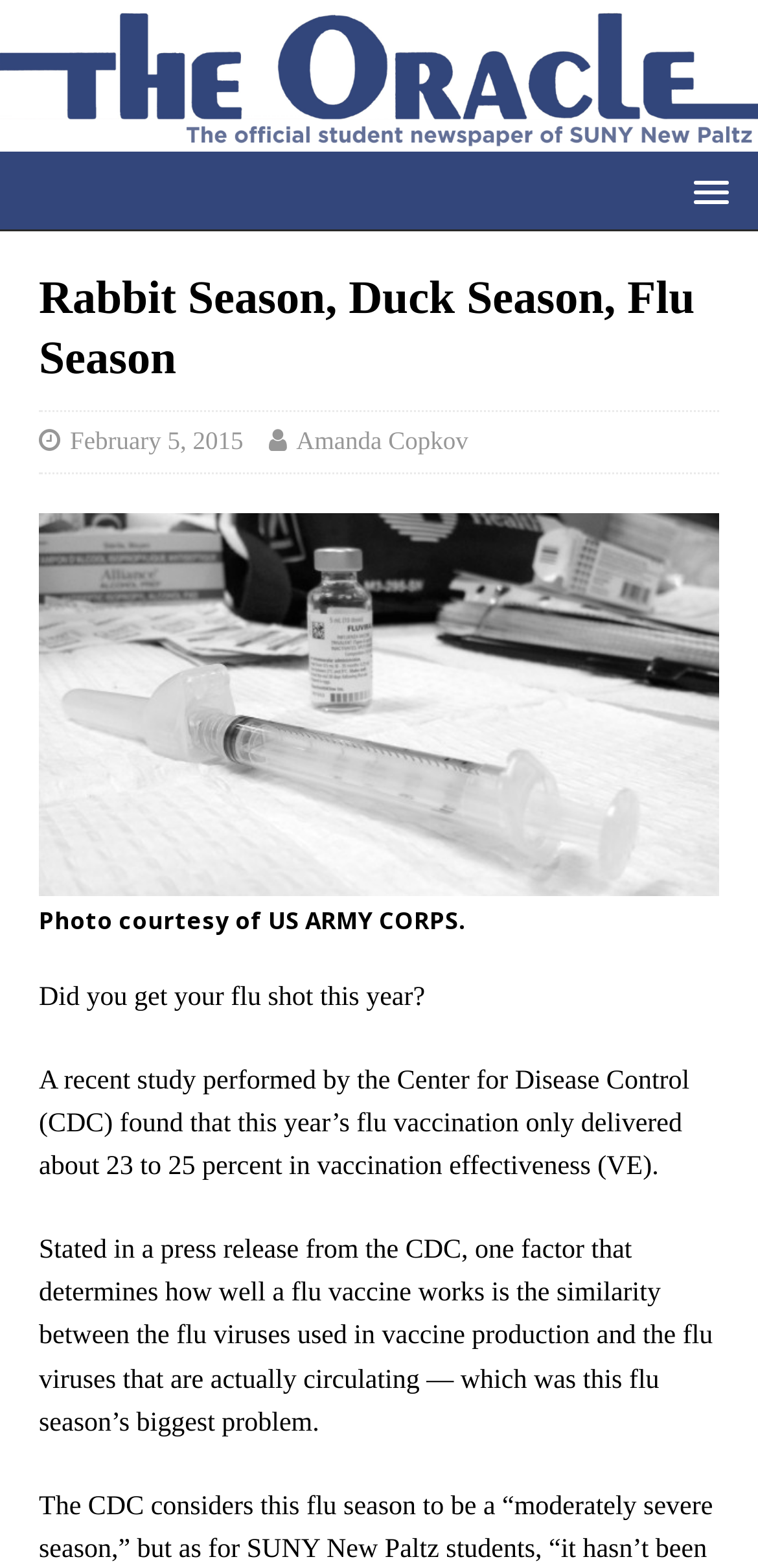What is one factor that determines how well a flu vaccine works?
Respond with a short answer, either a single word or a phrase, based on the image.

Similarity between flu viruses